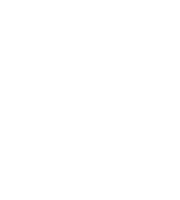Give a thorough description of the image, including any visible elements and their relationships.

The image features a product label focusing on dietary supplements. It likely belongs to a review or informational article highlighting the benefits of various vitamins and minerals. The accompanying text suggests that these ingredients, including Vitamins B3 and C, calcium, copper, iron, magnesium, potassium, and zinc, are recognized for their potential to suppress appetite, enhance mental clarity, and support focus. 

The label emphasizes that the product may aid individuals looking to manage their weight effectively. Additionally, it includes practical details like recommended dosages and purchasing information, indicating a price of $38.90 for a bottle containing 120 capsules. The review also mentions a lack of a money-back guarantee, raising some concerns about the product's credibility. Overall, the image encapsulates essential product details and consumer advice, aiding informed decision-making.